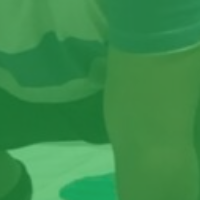Give a one-word or one-phrase response to the question: 
What is the focus of the image?

The child's legs and lower torso